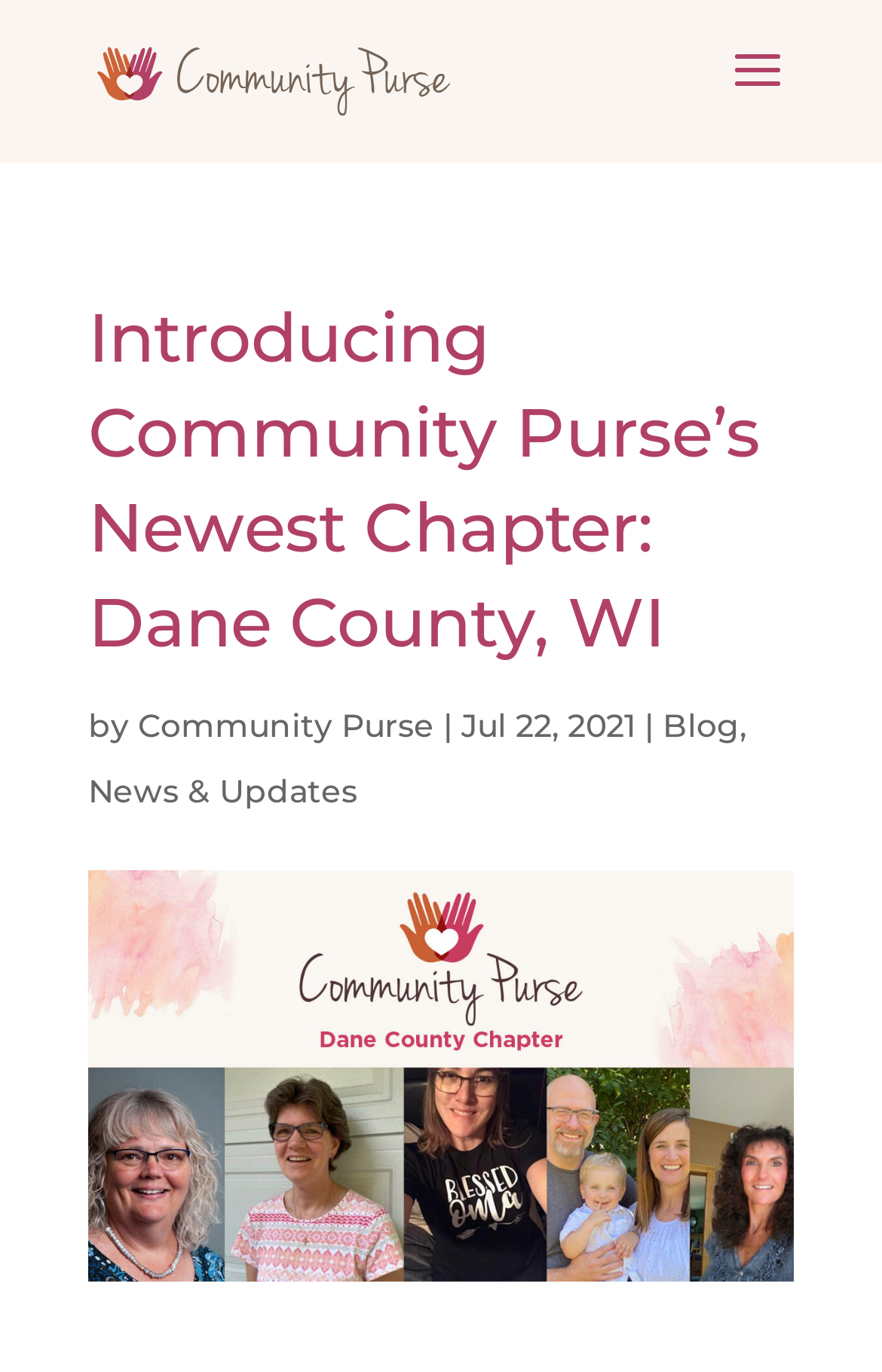Generate the text content of the main headline of the webpage.

Introducing Community Purse’s Newest Chapter: Dane County, WI